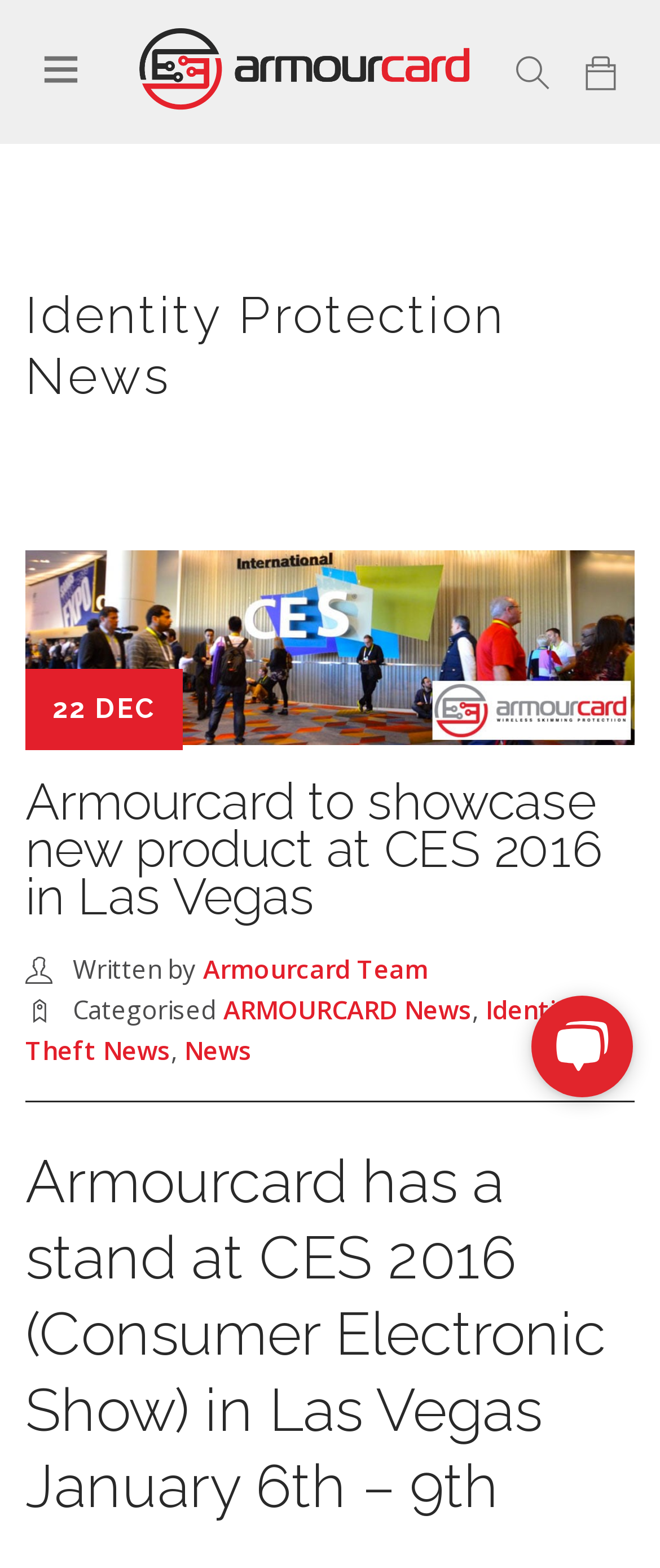Based on the element description "Blog", predict the bounding box coordinates of the UI element.

None